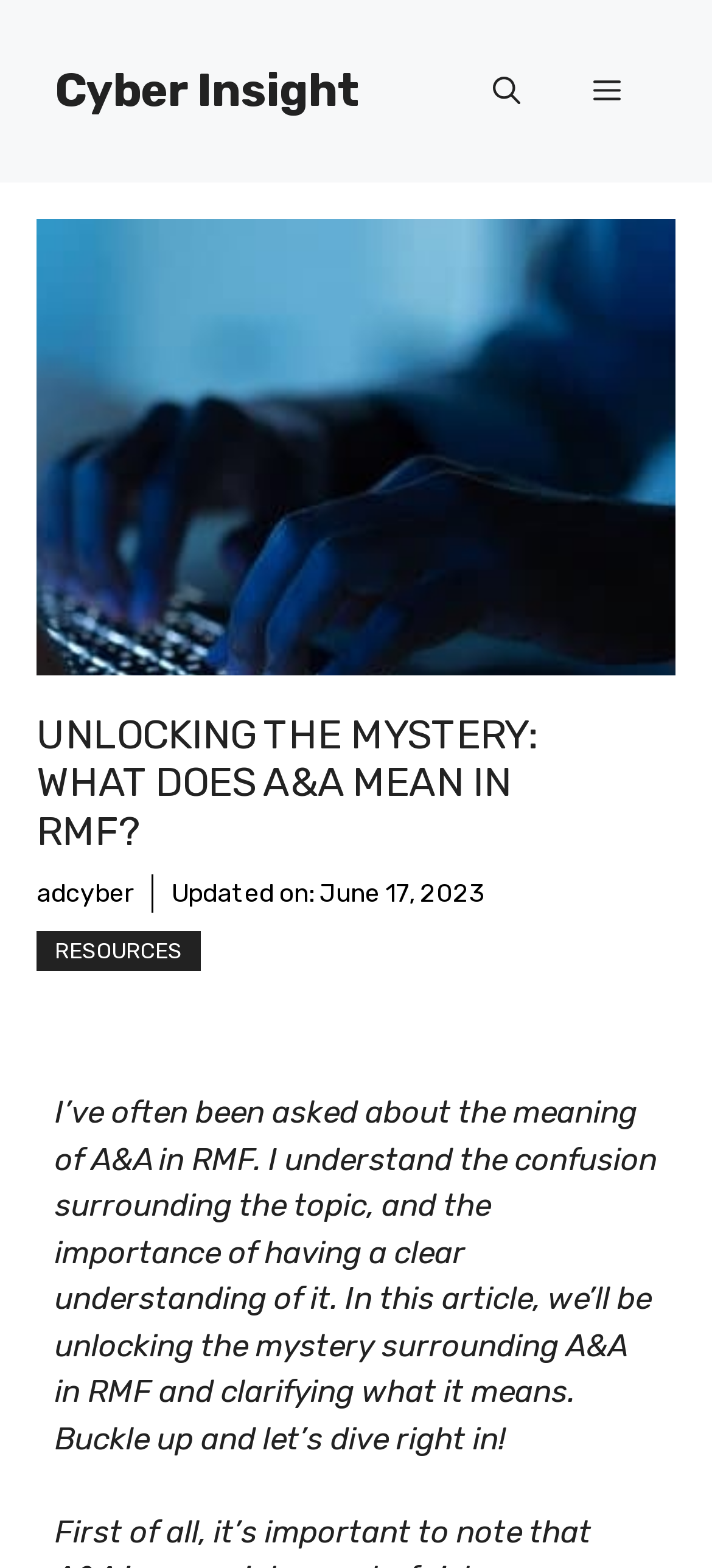What is the name of the website?
Kindly offer a comprehensive and detailed response to the question.

I determined the name of the website by looking at the banner element at the top of the page, which contains the text 'Cyber Insight'.